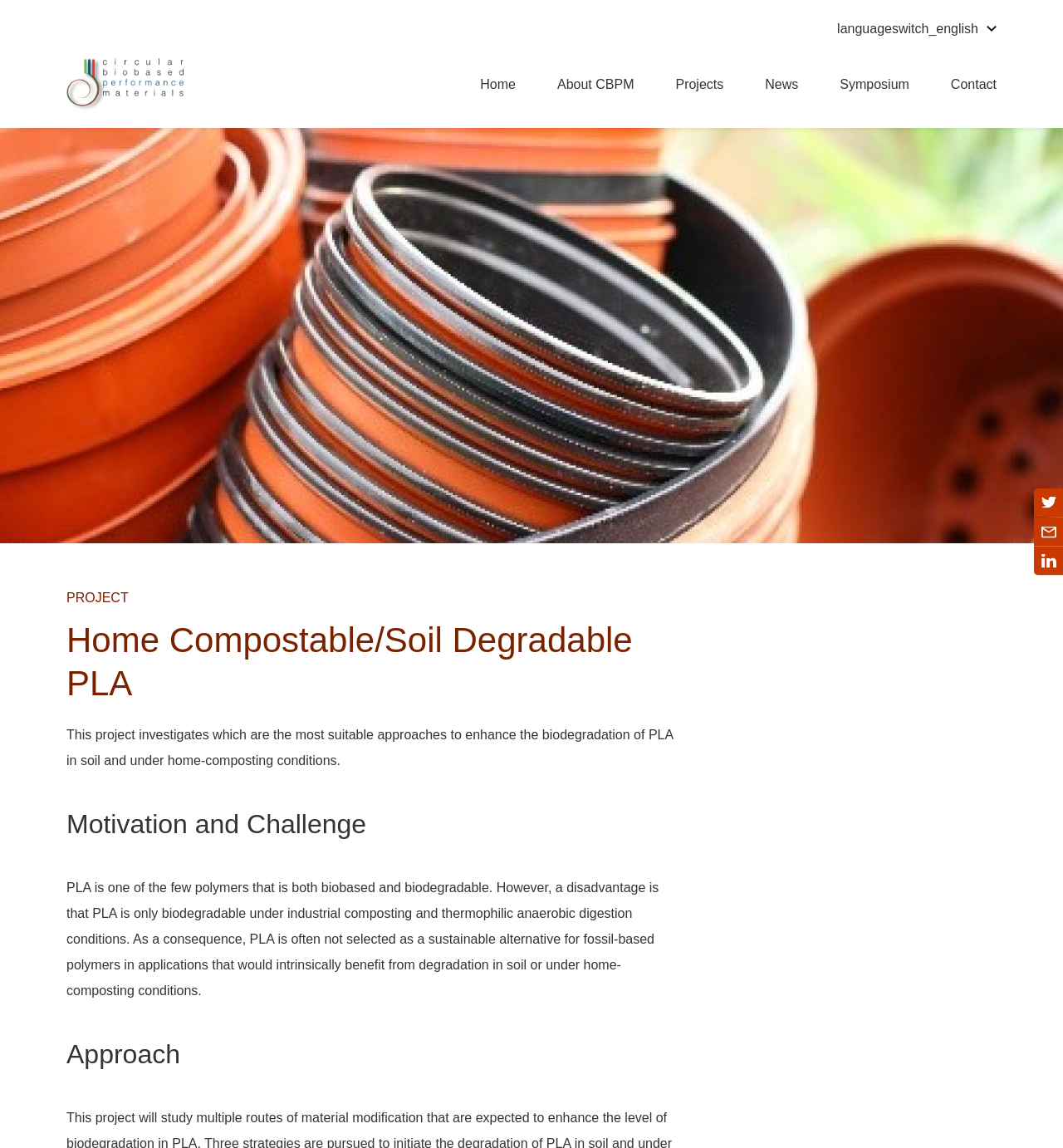Identify and extract the heading text of the webpage.

Home Compostable/Soil Degradable PLA